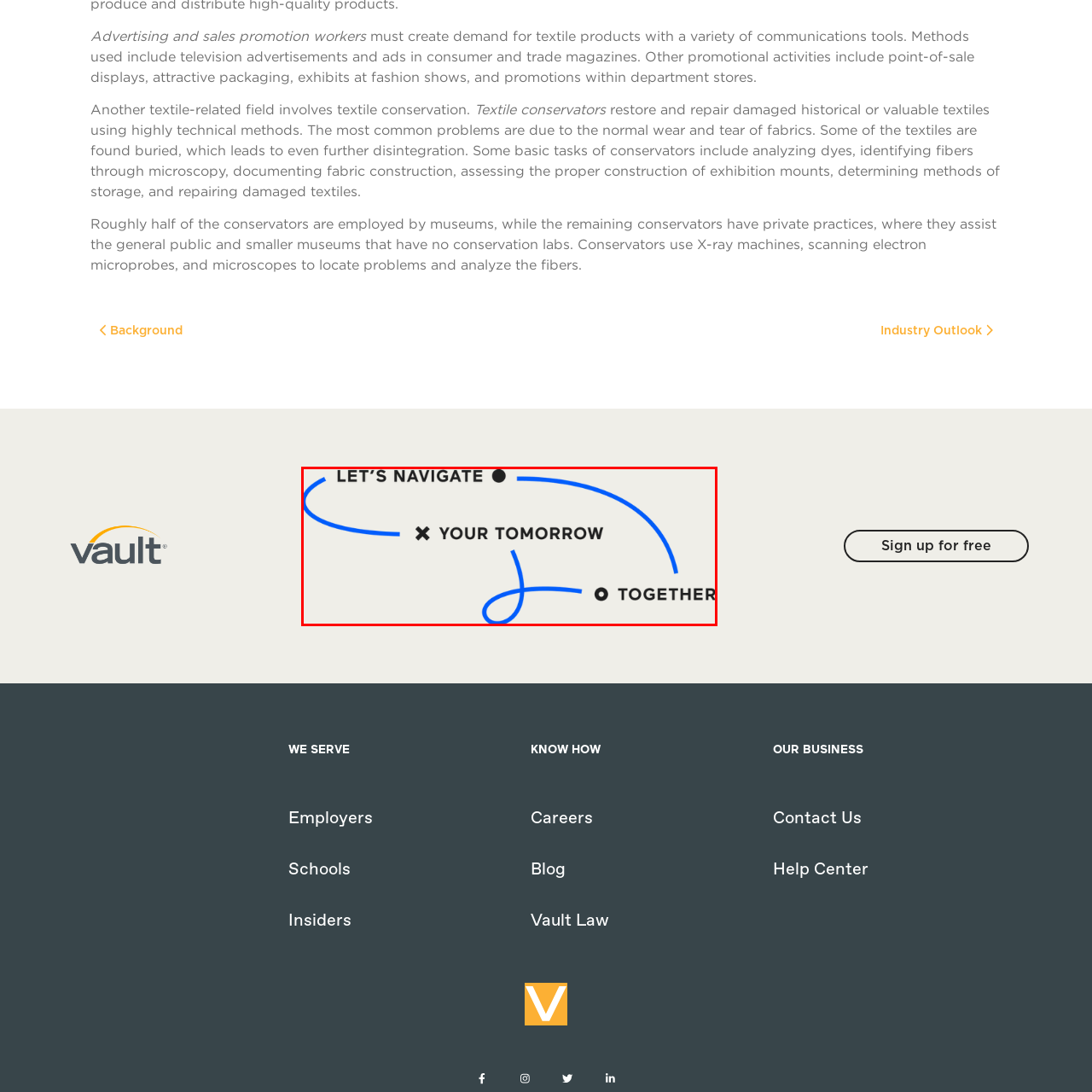What is the message reinforced by the word 'TOGETHER'?
Examine the image within the red bounding box and provide a comprehensive answer to the question.

The word 'TOGETHER' is featured in the design, which reinforces a message of collaboration and partnership, emphasizing the importance of working together to achieve a common goal.